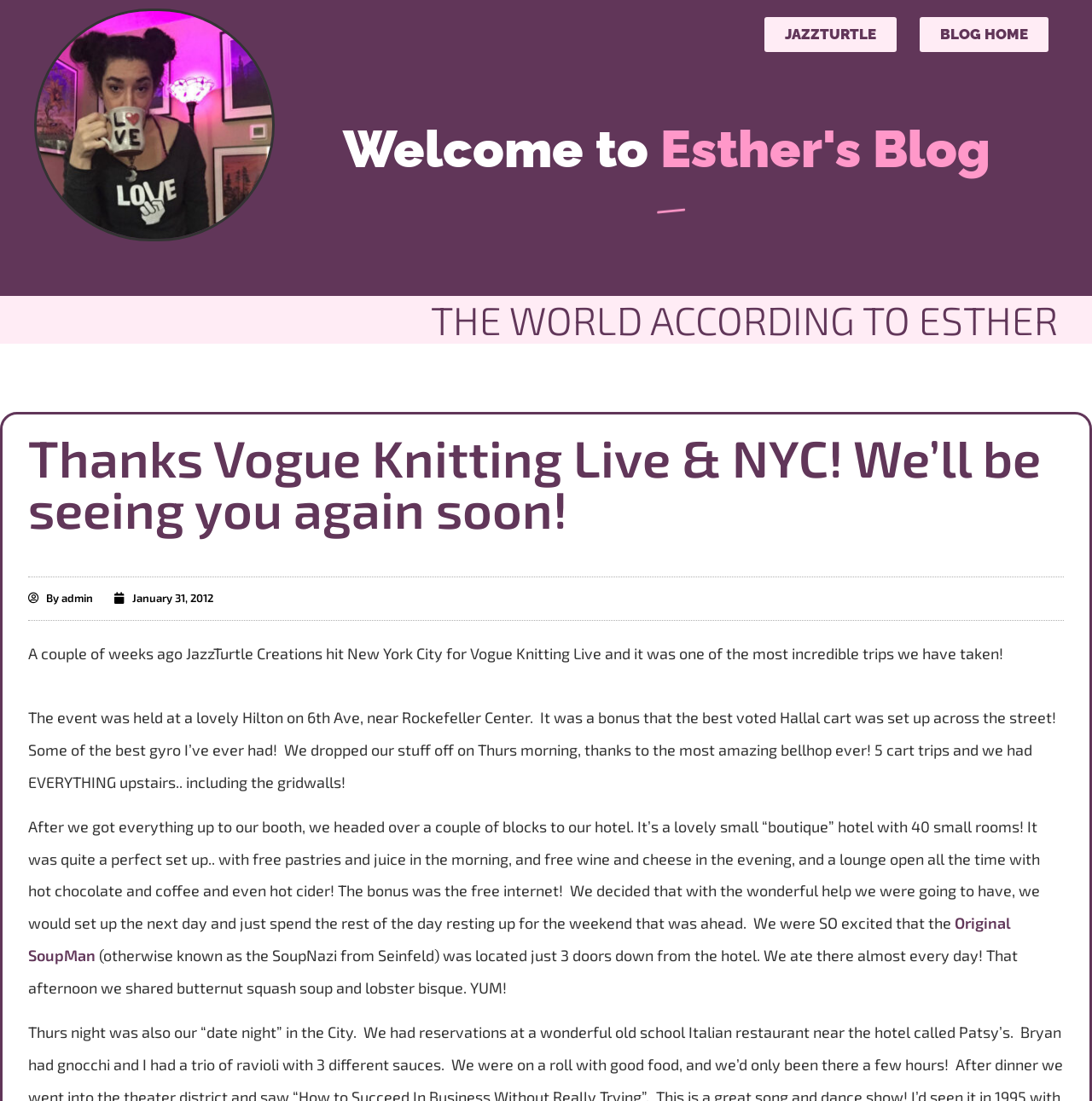Please determine the main heading text of this webpage.

Thanks Vogue Knitting Live & NYC! We’ll be seeing you again soon!